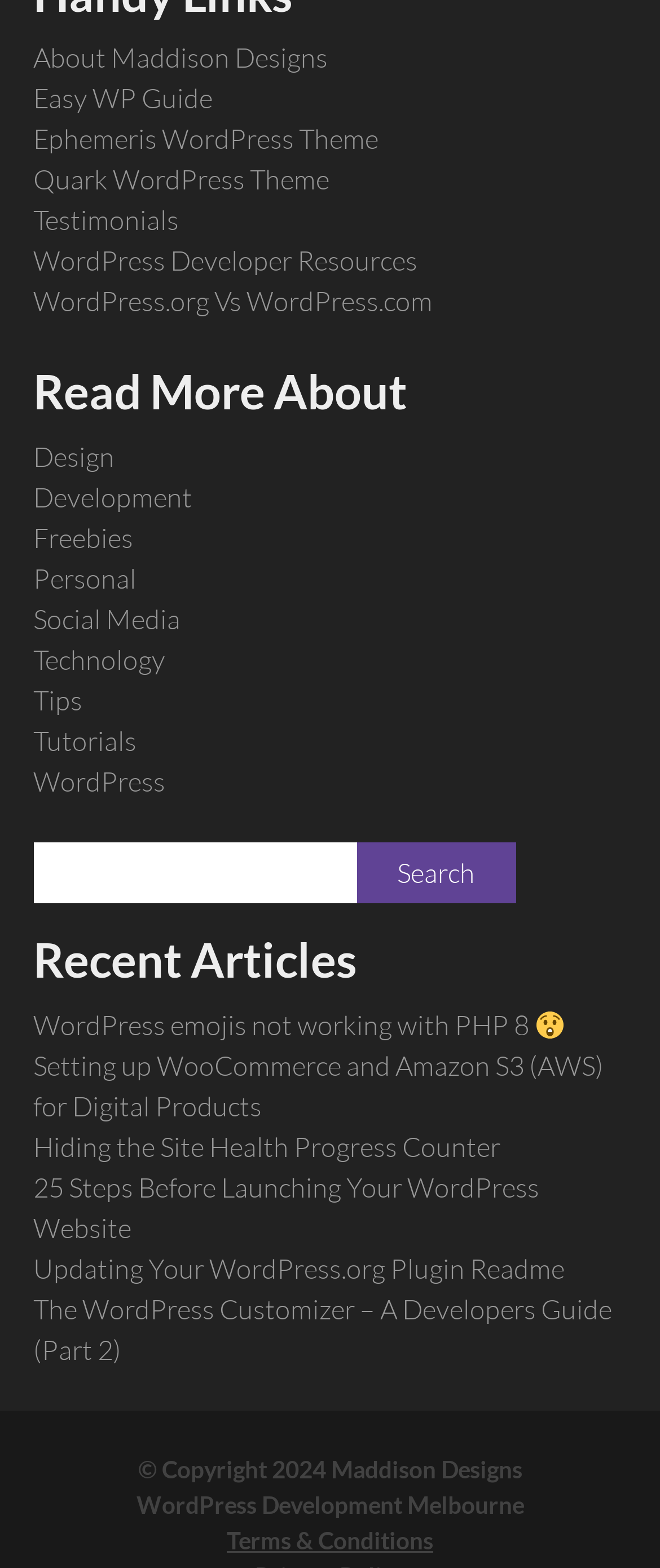Please determine the bounding box coordinates for the UI element described as: "Updating Your WordPress.org Plugin Readme".

[0.05, 0.799, 0.855, 0.82]